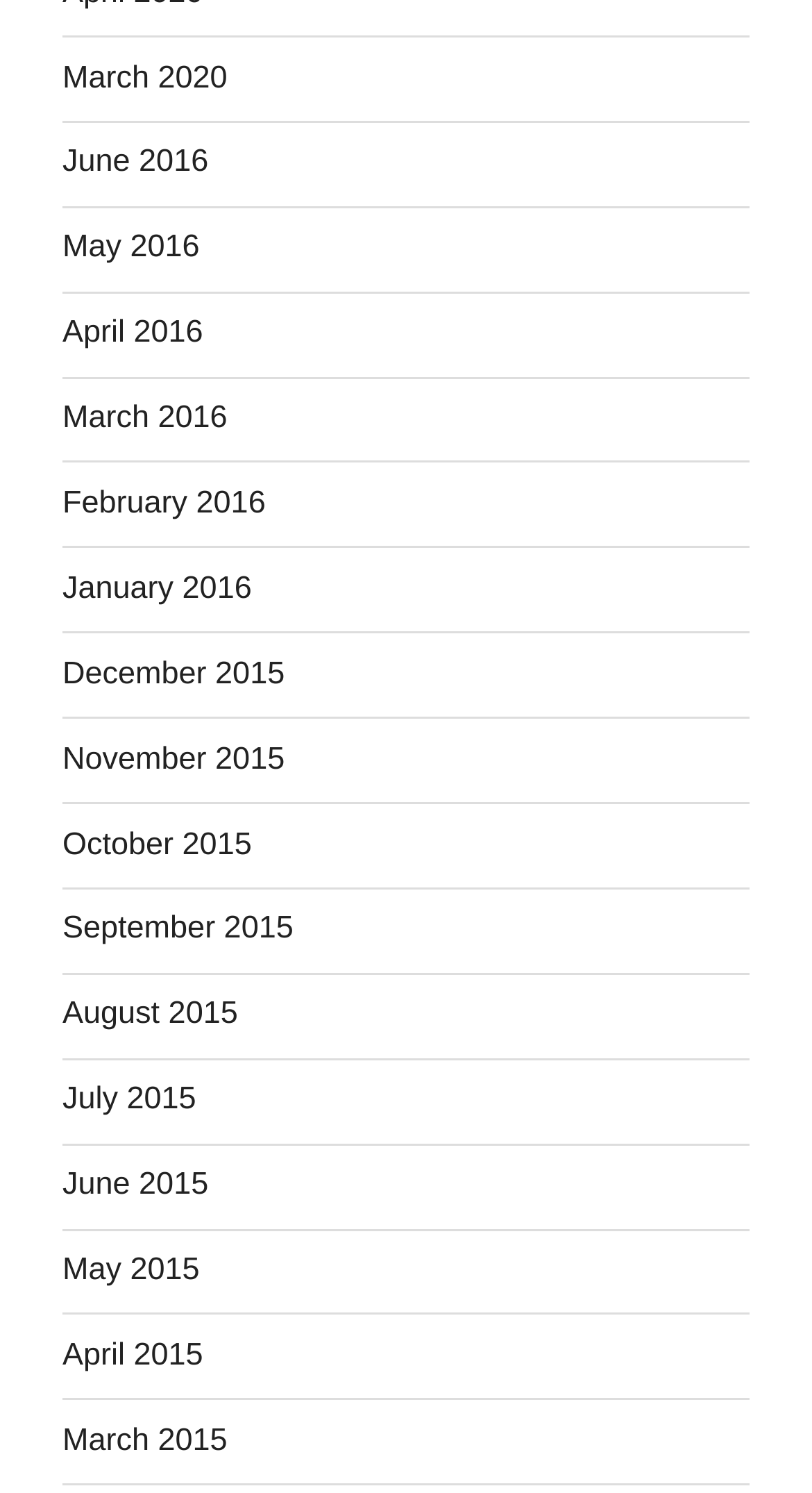Find the bounding box coordinates of the element I should click to carry out the following instruction: "view May 2016".

[0.077, 0.154, 0.246, 0.178]